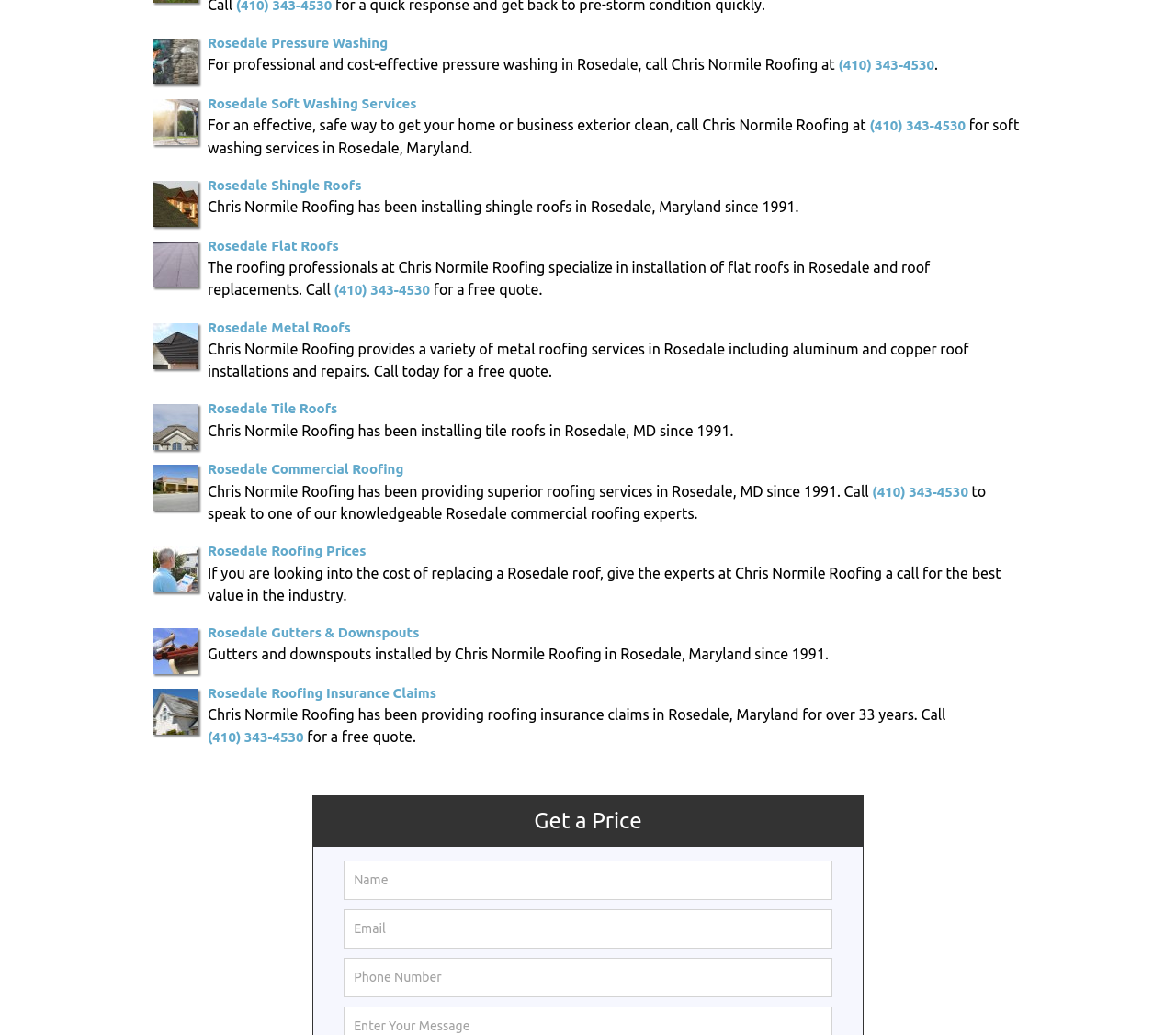Find the UI element described as: "Rosedale Gutters & Downspouts" and predict its bounding box coordinates. Ensure the coordinates are four float numbers between 0 and 1, [left, top, right, bottom].

[0.177, 0.603, 0.357, 0.618]